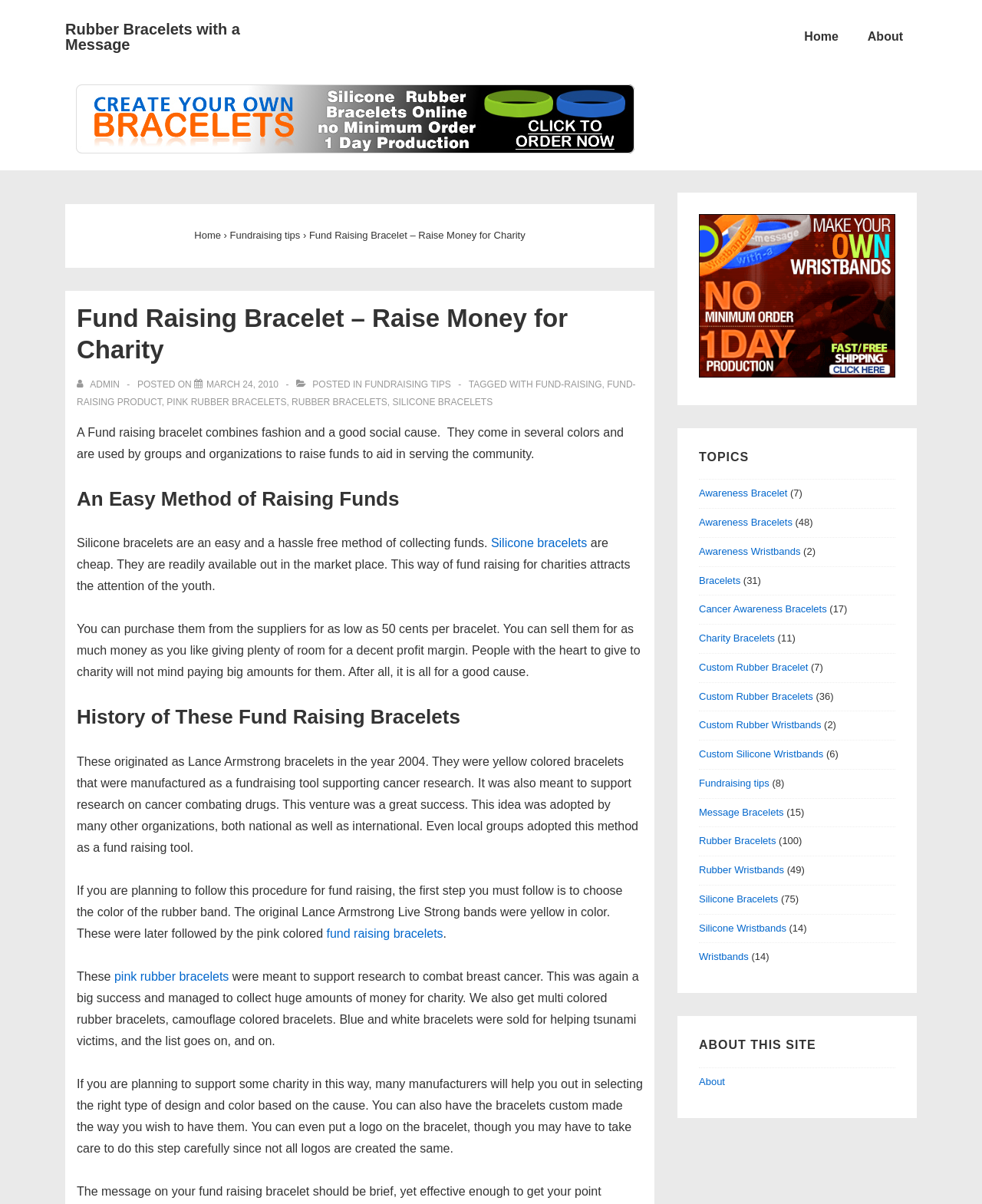Based on what you see in the screenshot, provide a thorough answer to this question: What is the purpose of custom-made rubber bracelets?

The webpage suggests that custom-made rubber bracelets can be designed to support a specific cause, such as cancer awareness or charity fundraising, and can be made with a logo or message to promote the cause.